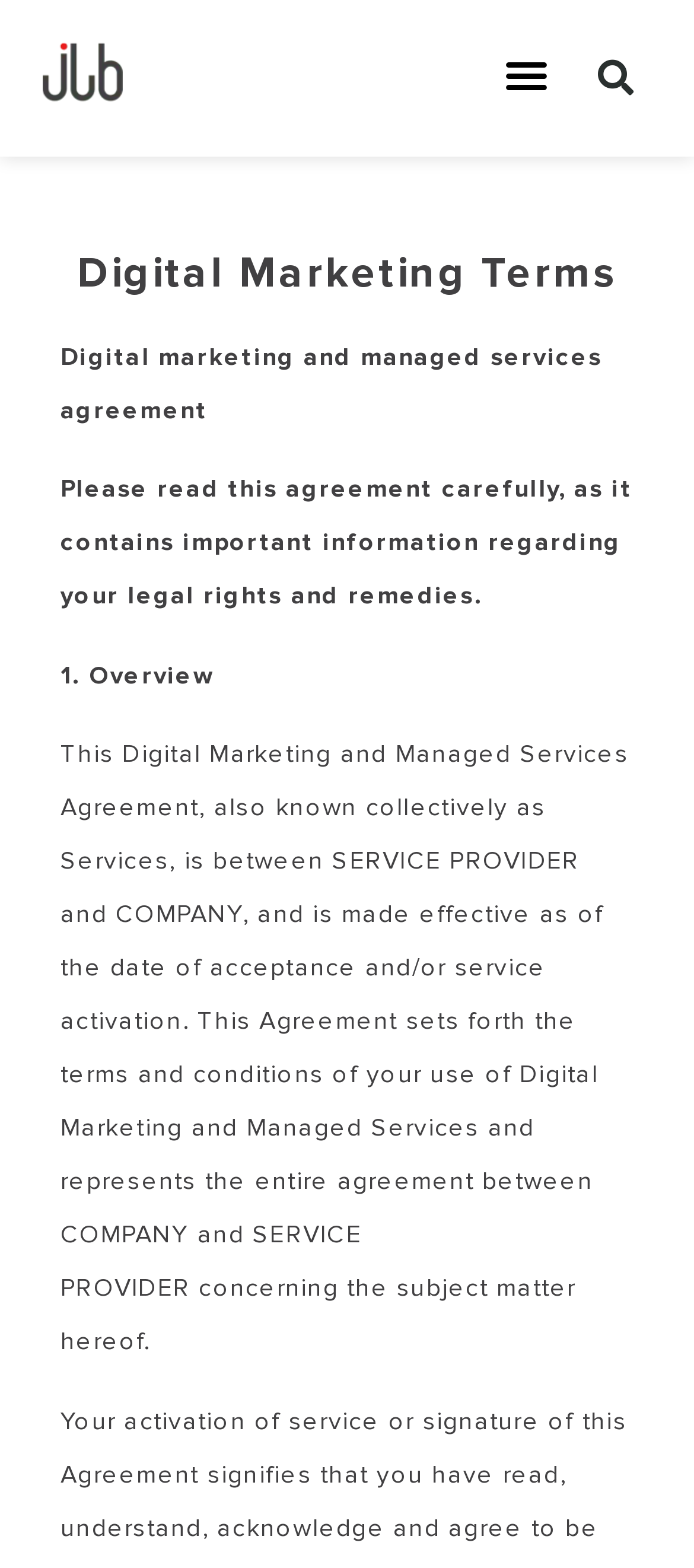Answer the following query concisely with a single word or phrase:
Is the menu toggle button expanded?

No